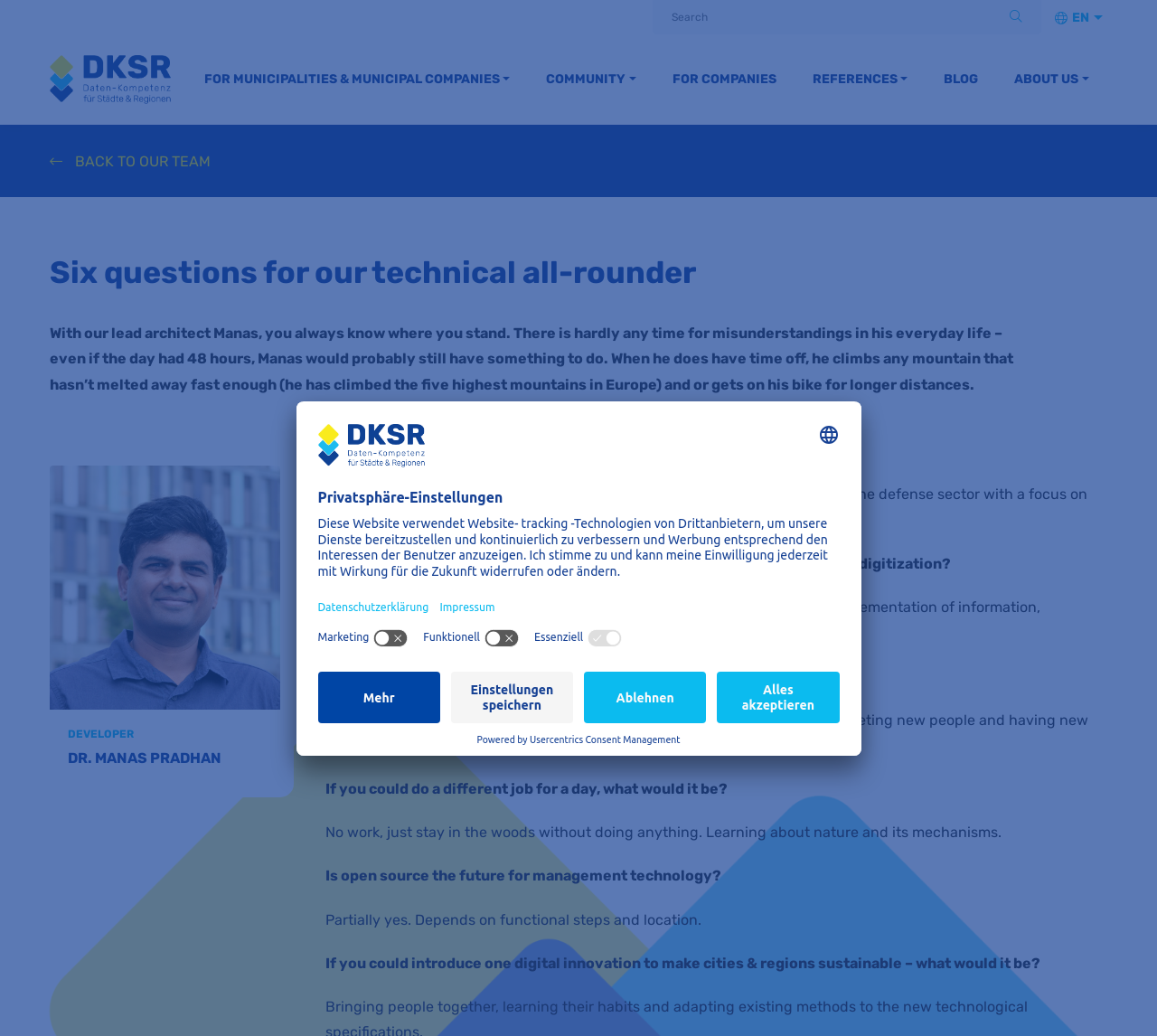Please mark the clickable region by giving the bounding box coordinates needed to complete this instruction: "Read More".

None